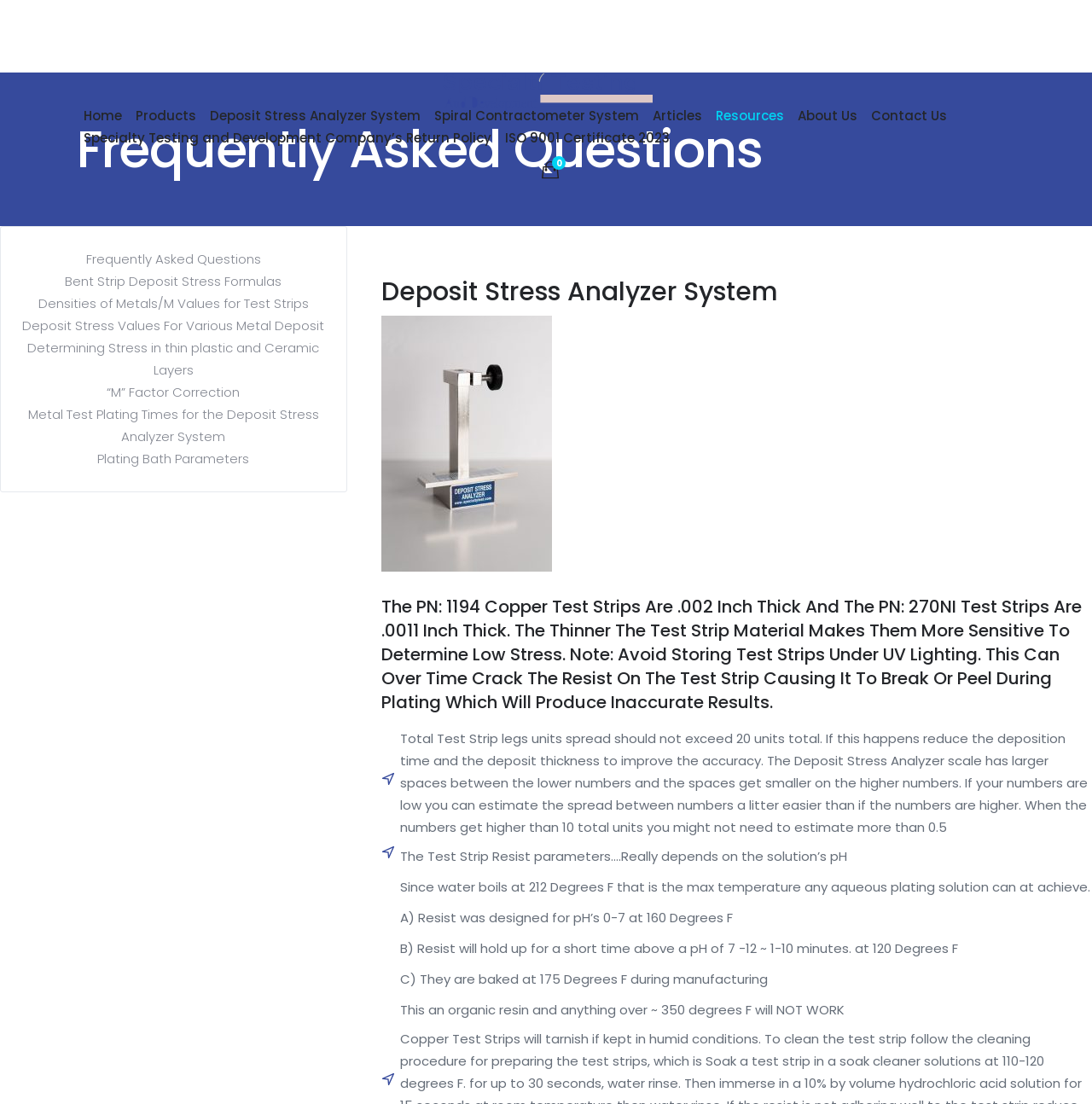Find the bounding box coordinates of the clickable region needed to perform the following instruction: "Click the 'ISO 9001 Certificate 2023' link". The coordinates should be provided as four float numbers between 0 and 1, i.e., [left, top, right, bottom].

[0.456, 0.119, 0.62, 0.132]